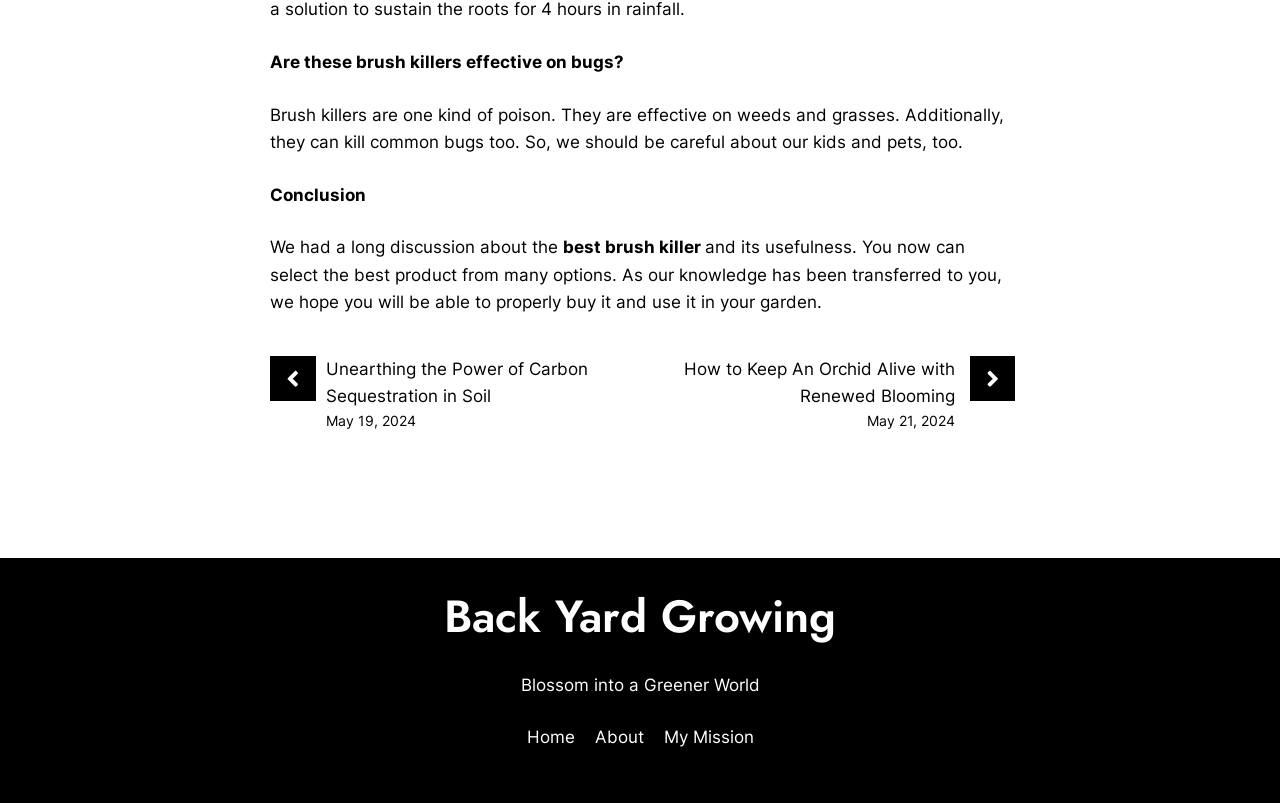What is the name of the website?
Based on the image, respond with a single word or phrase.

Back Yard Growing